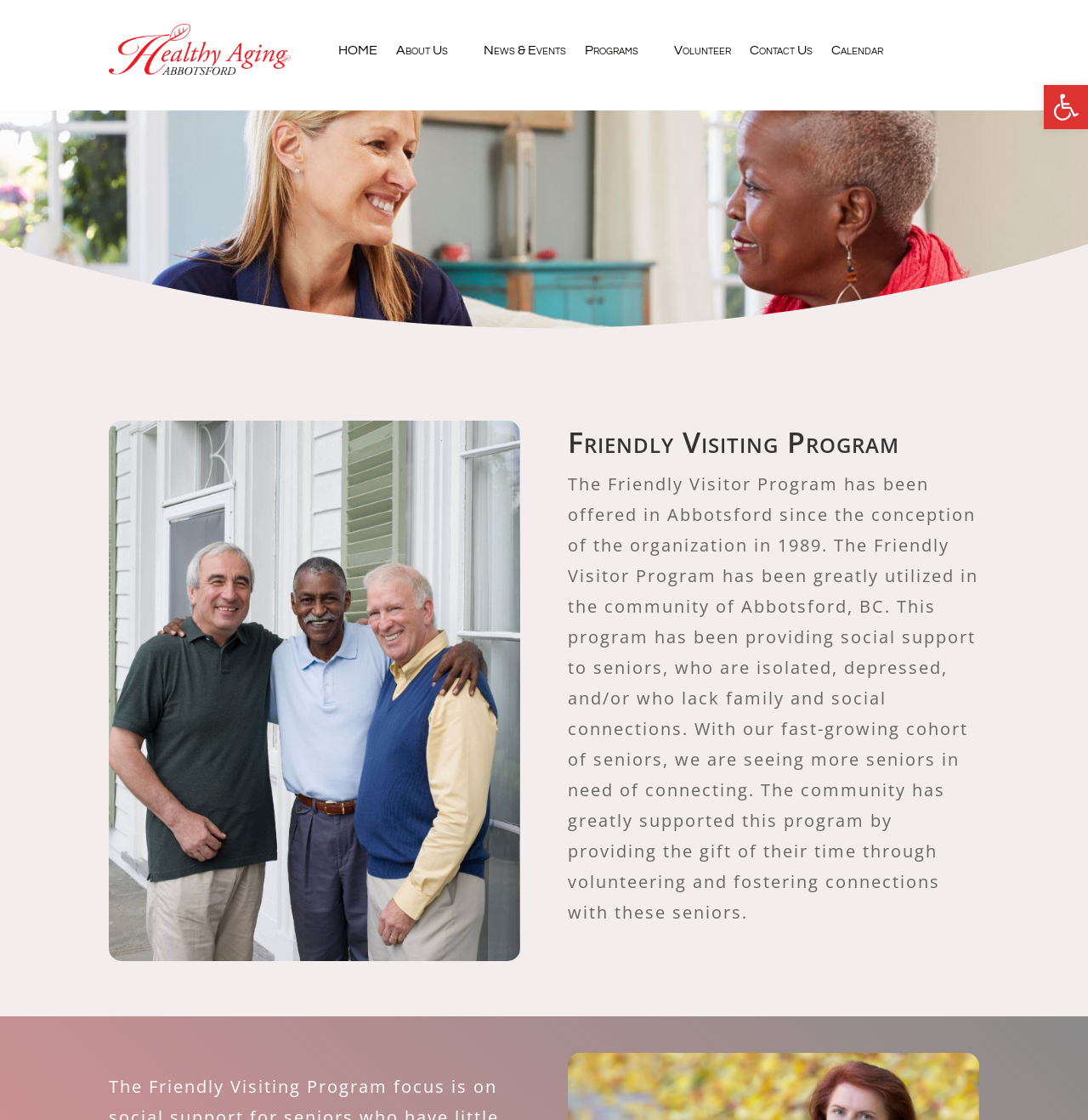Could you identify the text that serves as the heading for this webpage?

Friendly Visiting Program